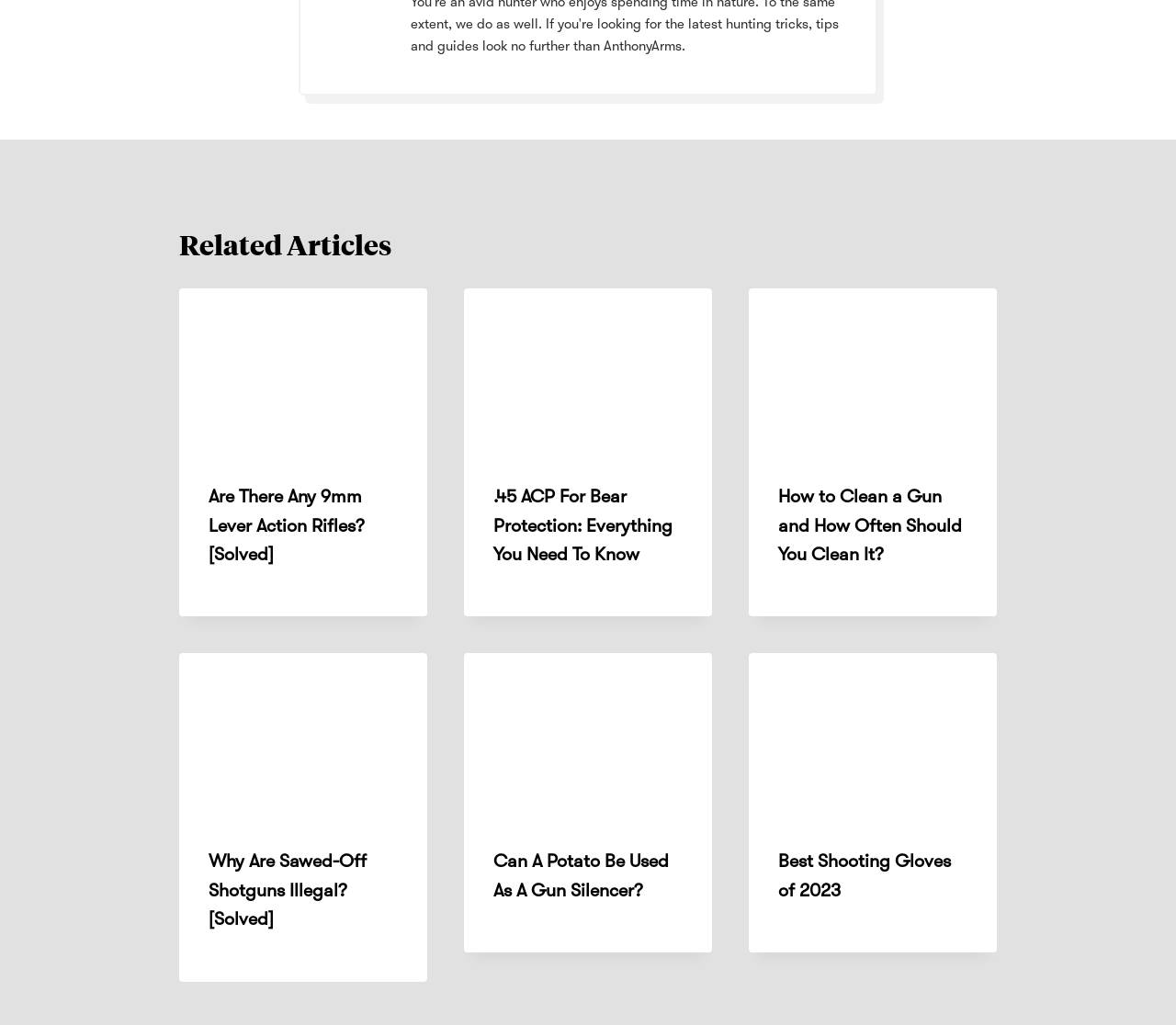What is the title of the third article?
Please answer the question with a detailed and comprehensive explanation.

The third article is located at the top-right corner of the webpage, and its title is 'How to Clean a Gun and How Often Should You Clean It?', which indicates that the title of this article is related to cleaning a gun.